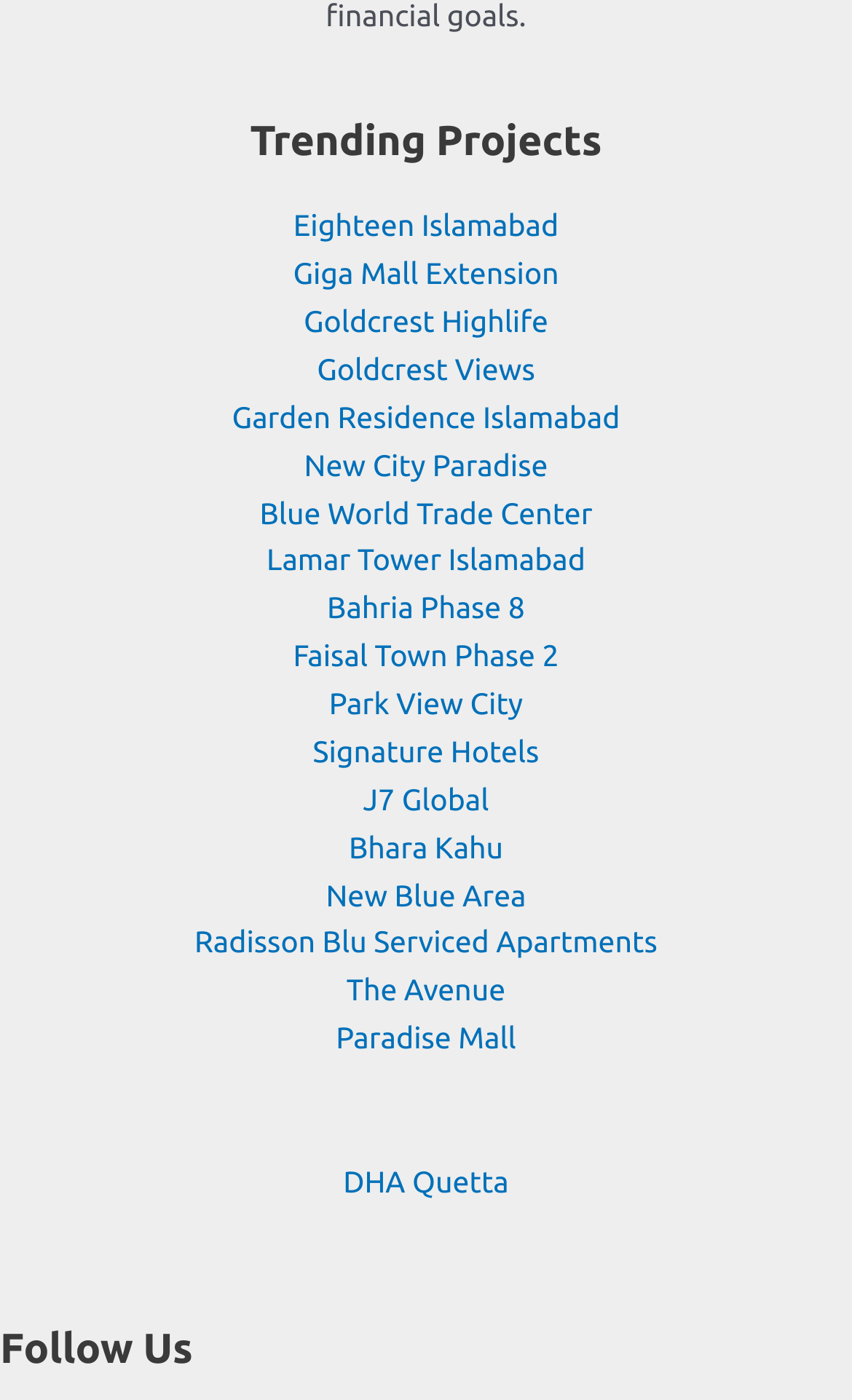Answer the question below in one word or phrase:
What is the last project listed?

DHA Quetta